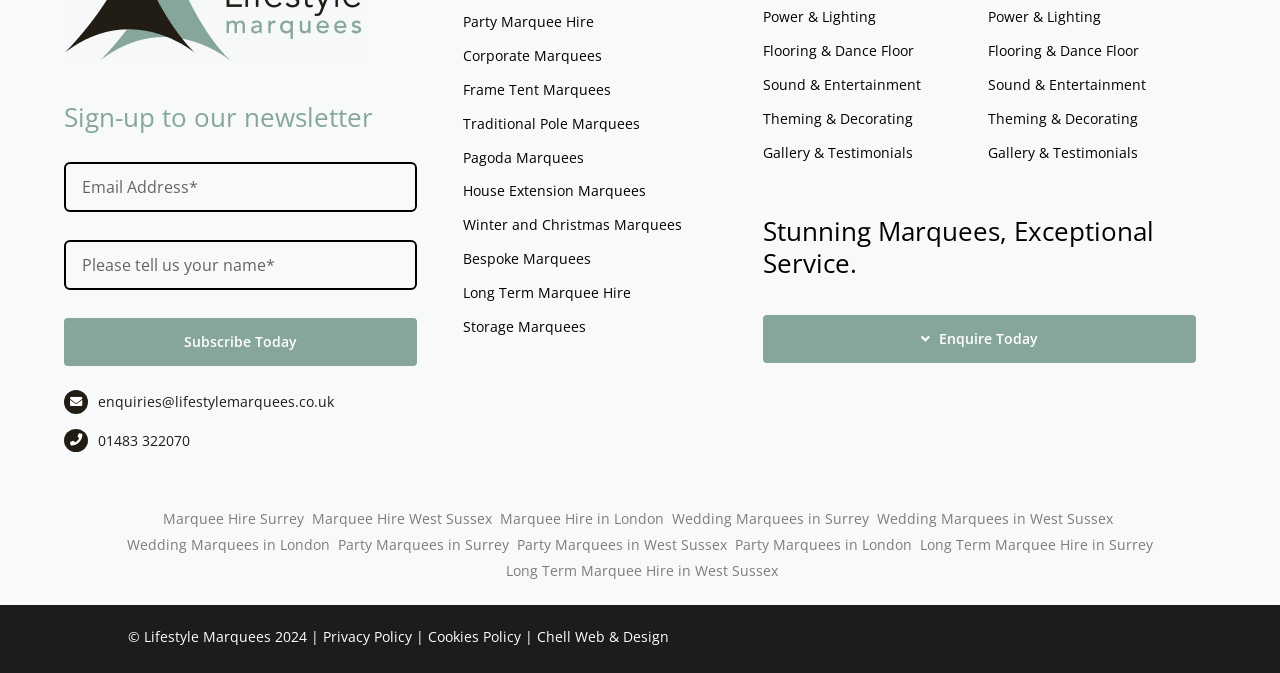Kindly provide the bounding box coordinates of the section you need to click on to fulfill the given instruction: "Subscribe to the newsletter".

[0.05, 0.473, 0.326, 0.544]